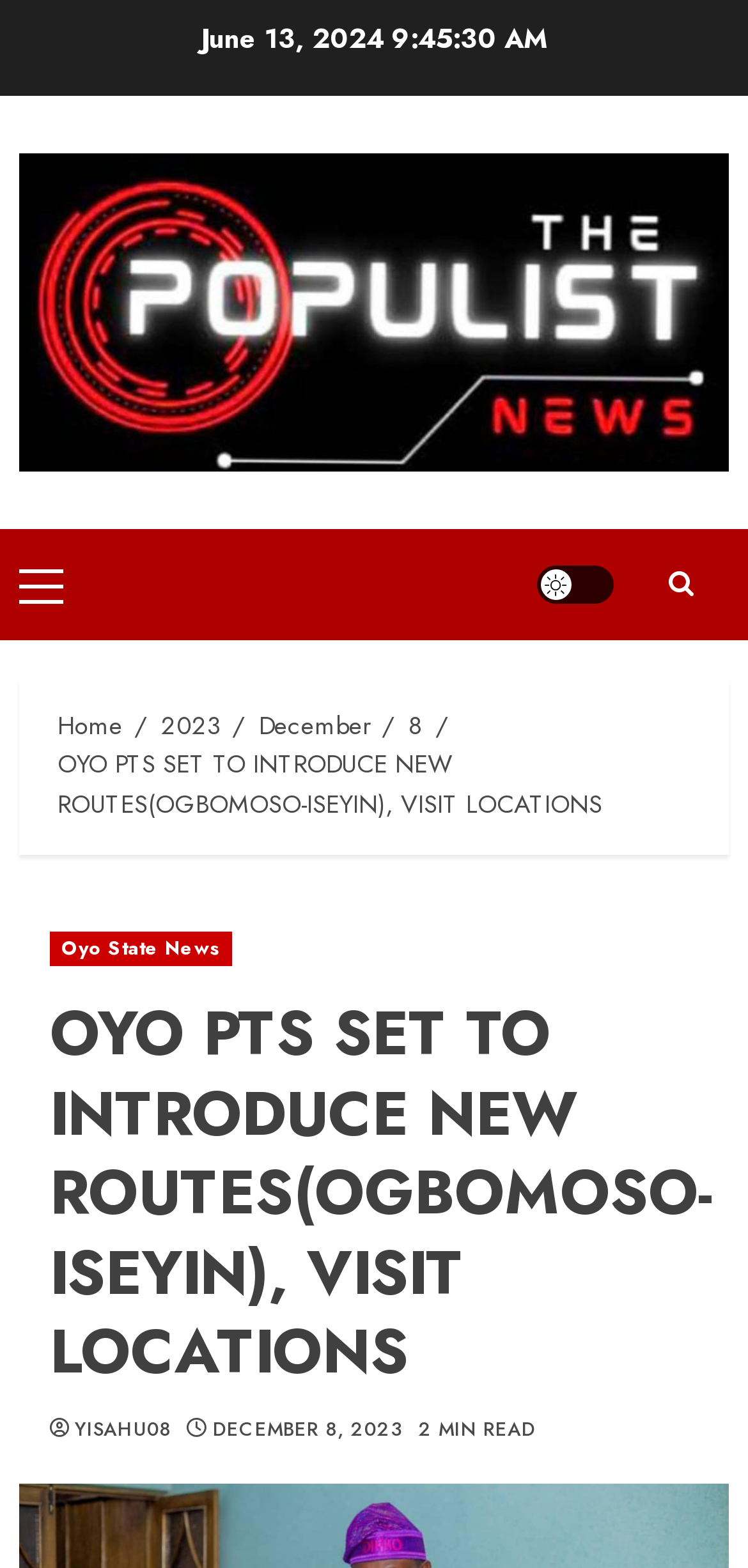Please answer the following question using a single word or phrase: What is the author of the news article?

YISAHU08